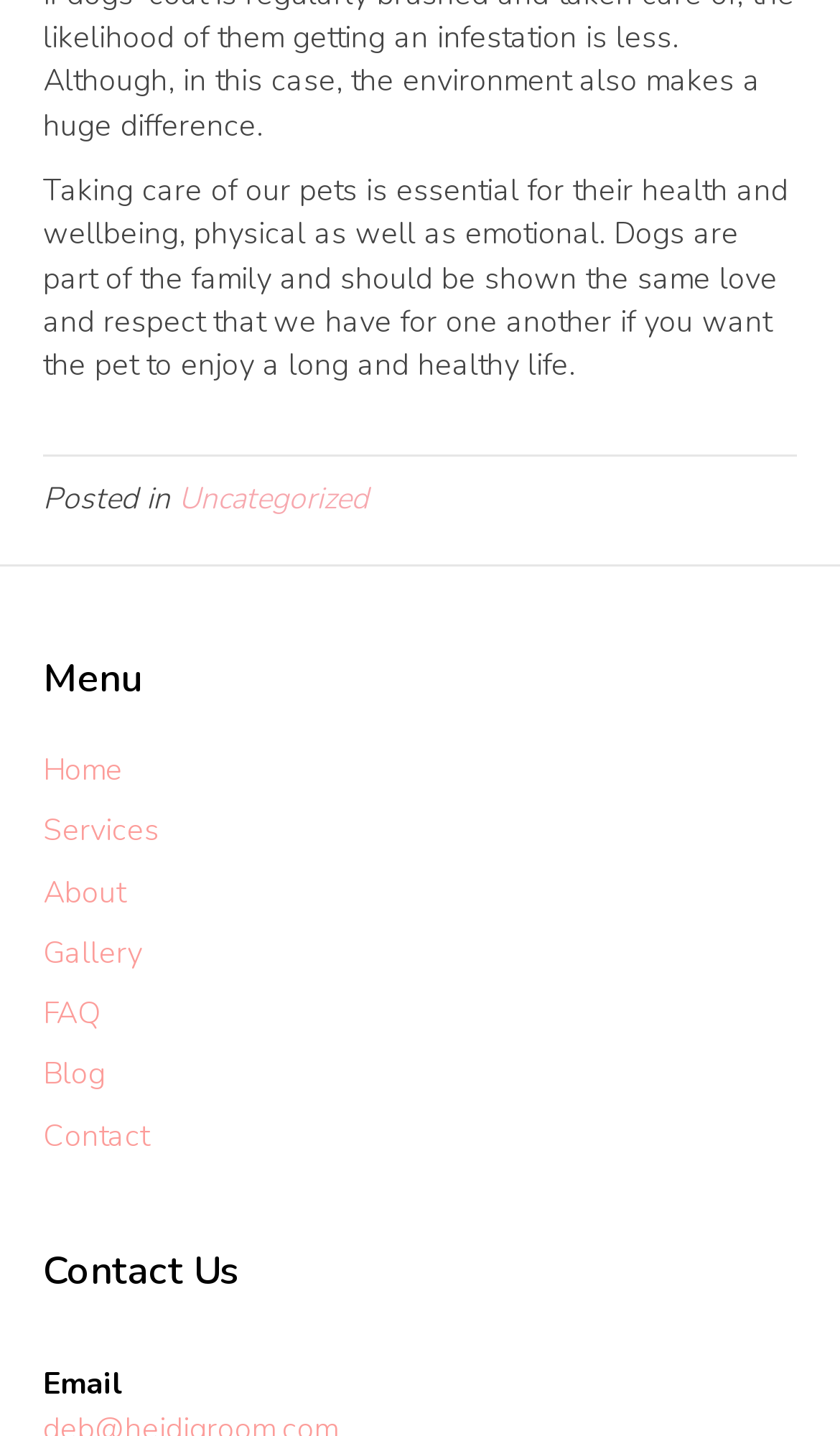Respond to the following question with a brief word or phrase:
How many menu items are there?

8